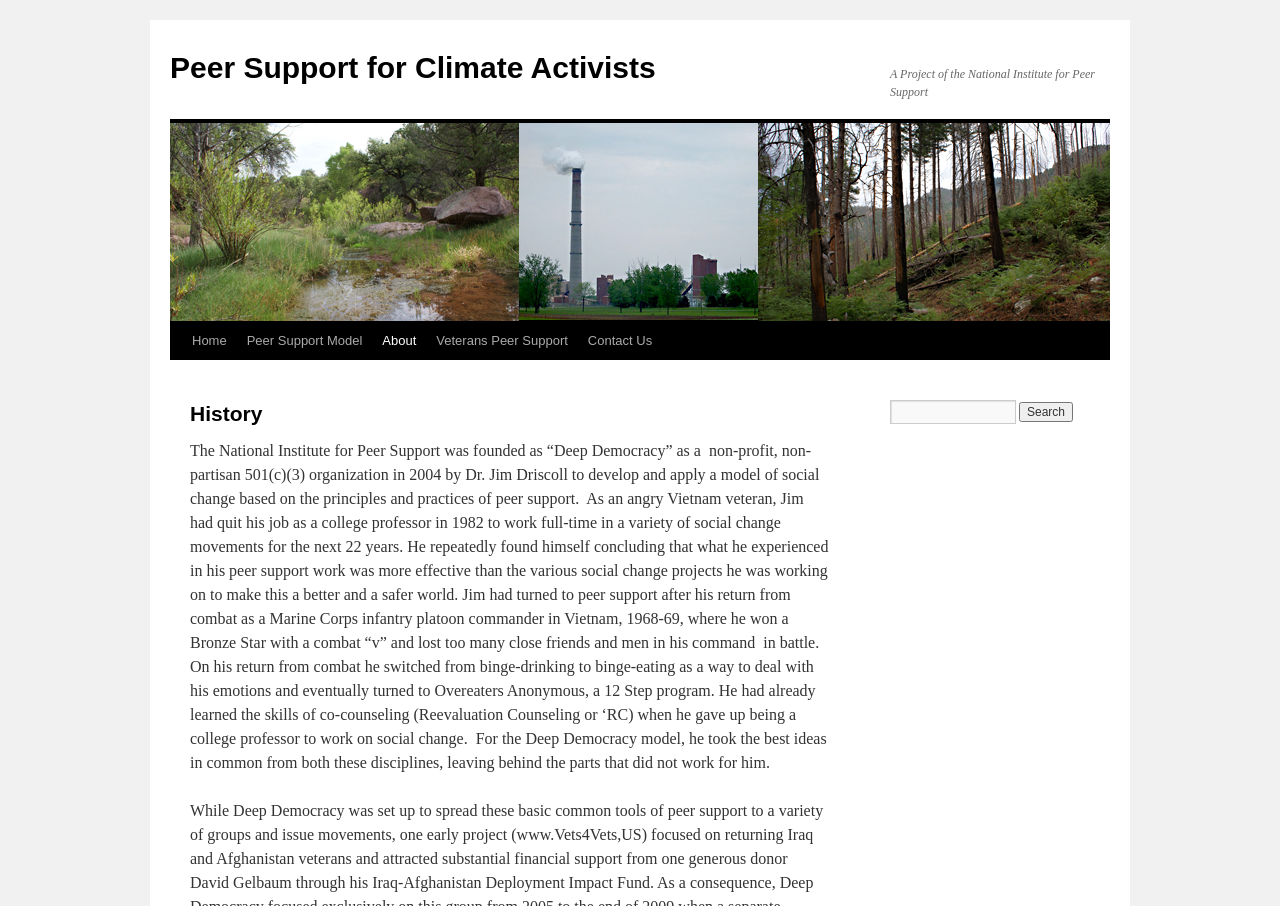Identify the bounding box coordinates of the element that should be clicked to fulfill this task: "Read the 'Recent Posts' section". The coordinates should be provided as four float numbers between 0 and 1, i.e., [left, top, right, bottom].

None